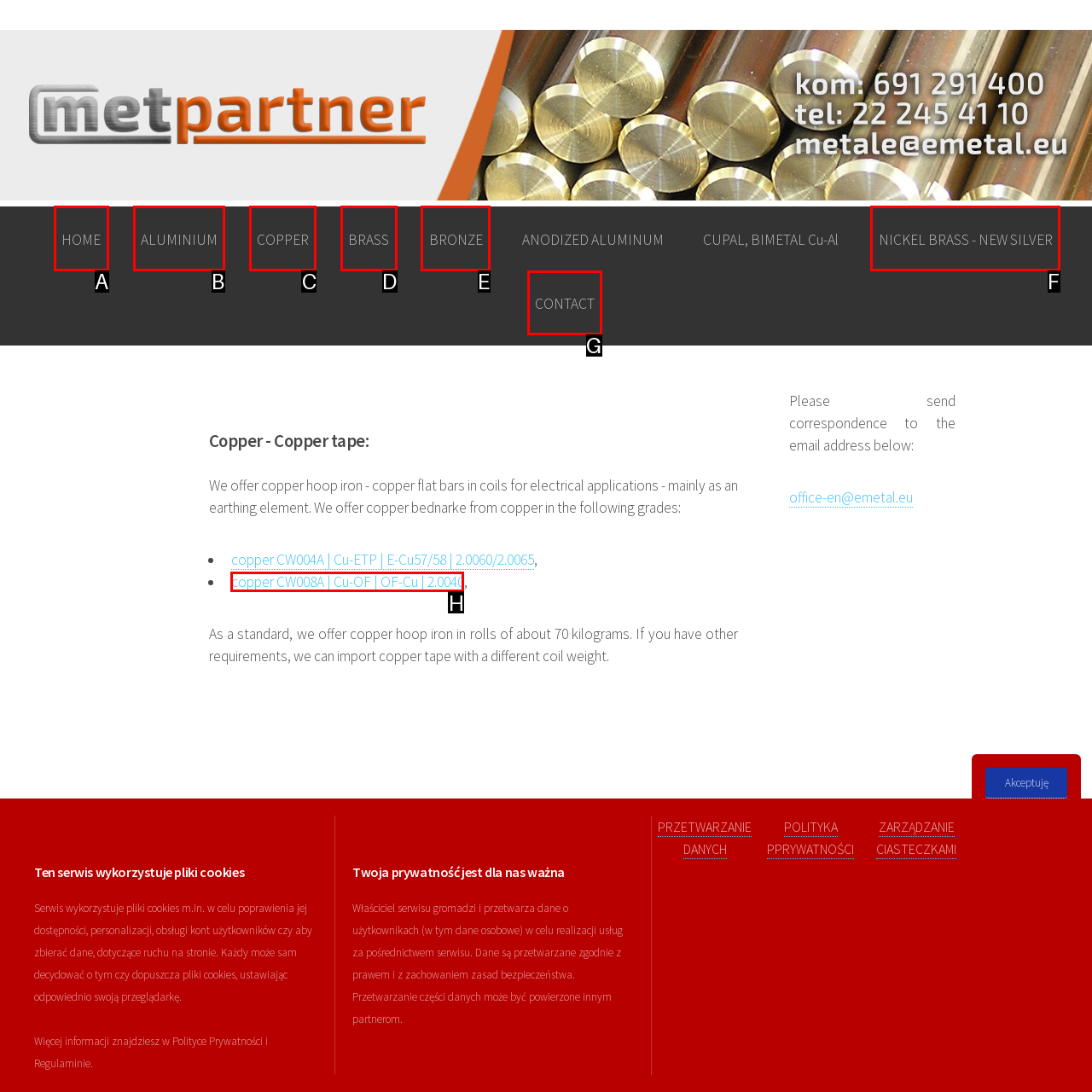Choose the option that best matches the element: HOME
Respond with the letter of the correct option.

A